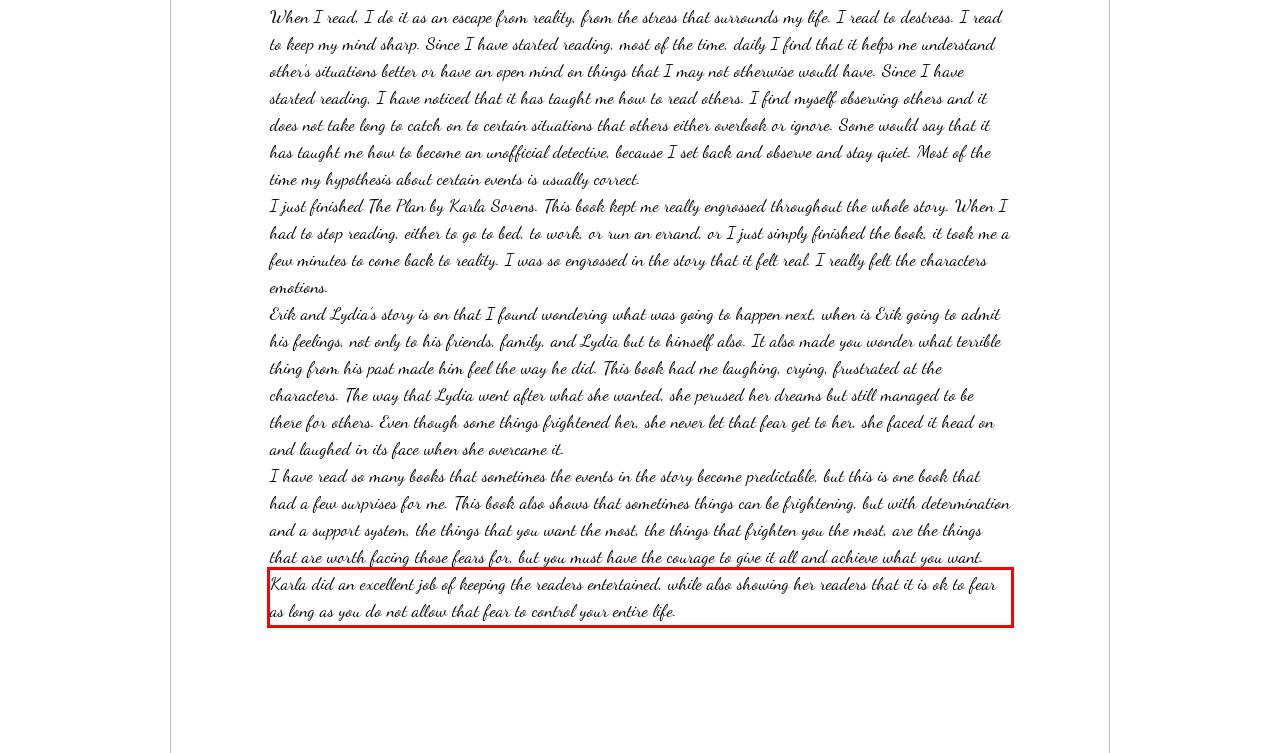Using the provided screenshot, read and generate the text content within the red-bordered area.

Karla did an excellent job of keeping the readers entertained, while also showing her readers that it is ok to fear as long as you do not allow that fear to control your entire life.